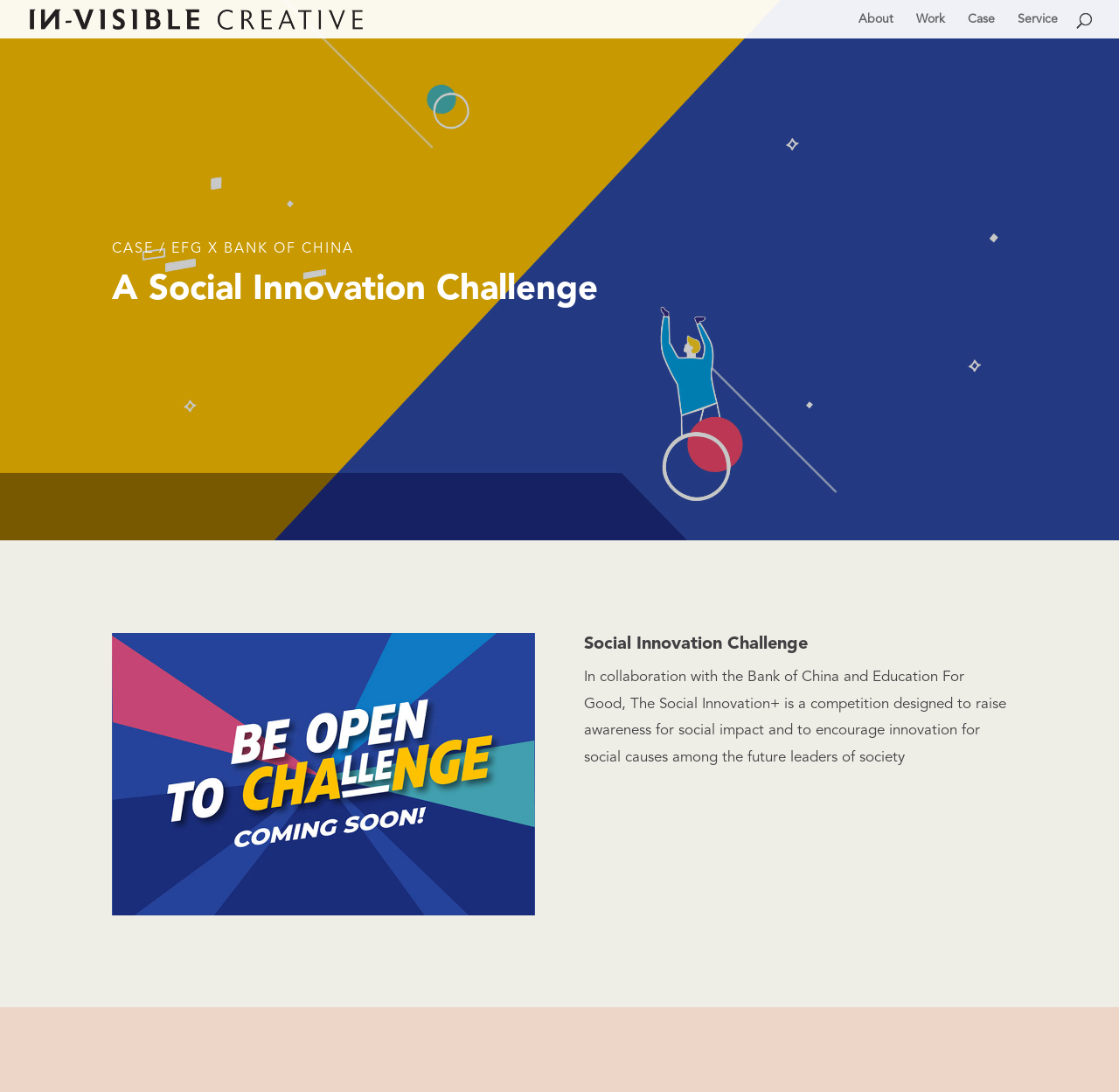Construct a comprehensive description capturing every detail on the webpage.

The webpage is a case study page titled "Case Study EFGxBOC" from the company "in-visible creative". At the top left corner, there is a link to the company's homepage, accompanied by a small image of the company's logo. 

On the top right corner, there are four links: "About", "Work", "Case", and "Service", arranged horizontally in that order. 

Below the top navigation bar, there is a prominent heading that reads "CASE / EFG X BANK OF CHINA", spanning almost the entire width of the page. 

Underneath the heading, there are two lines of text. The first line consists of two parts: a single character "A" on the left, and the text "Social Innovation Challenge" on the right. The second line is a longer paragraph that describes the Social Innovation Challenge, a competition designed to raise awareness for social impact and encourage innovation for social causes among future leaders of society. This paragraph is positioned below the first line of text and spans almost the entire width of the page.